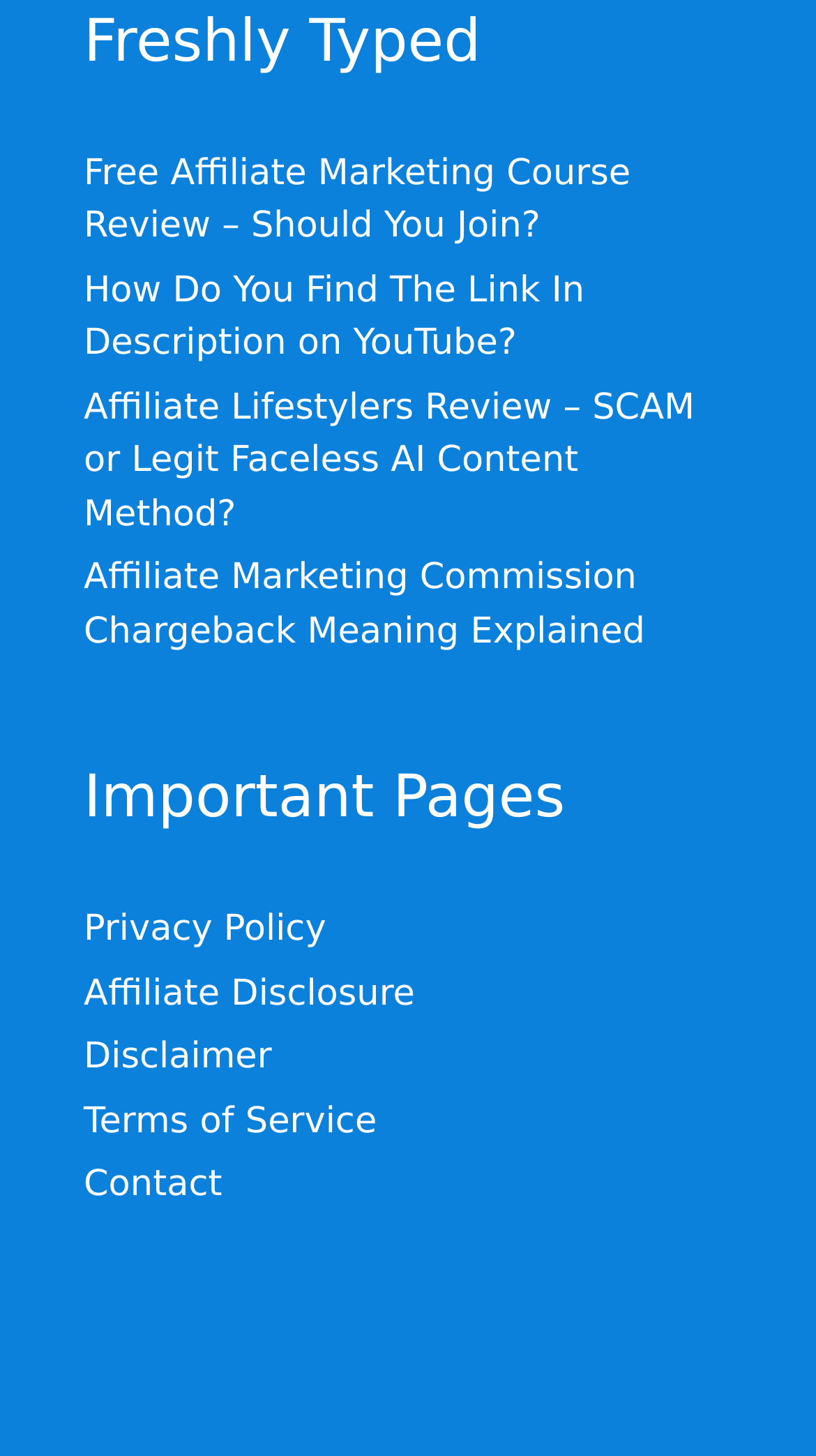Can you find the bounding box coordinates of the area I should click to execute the following instruction: "Subscribe to the YouTube channel"?

[0.103, 0.913, 0.626, 0.941]